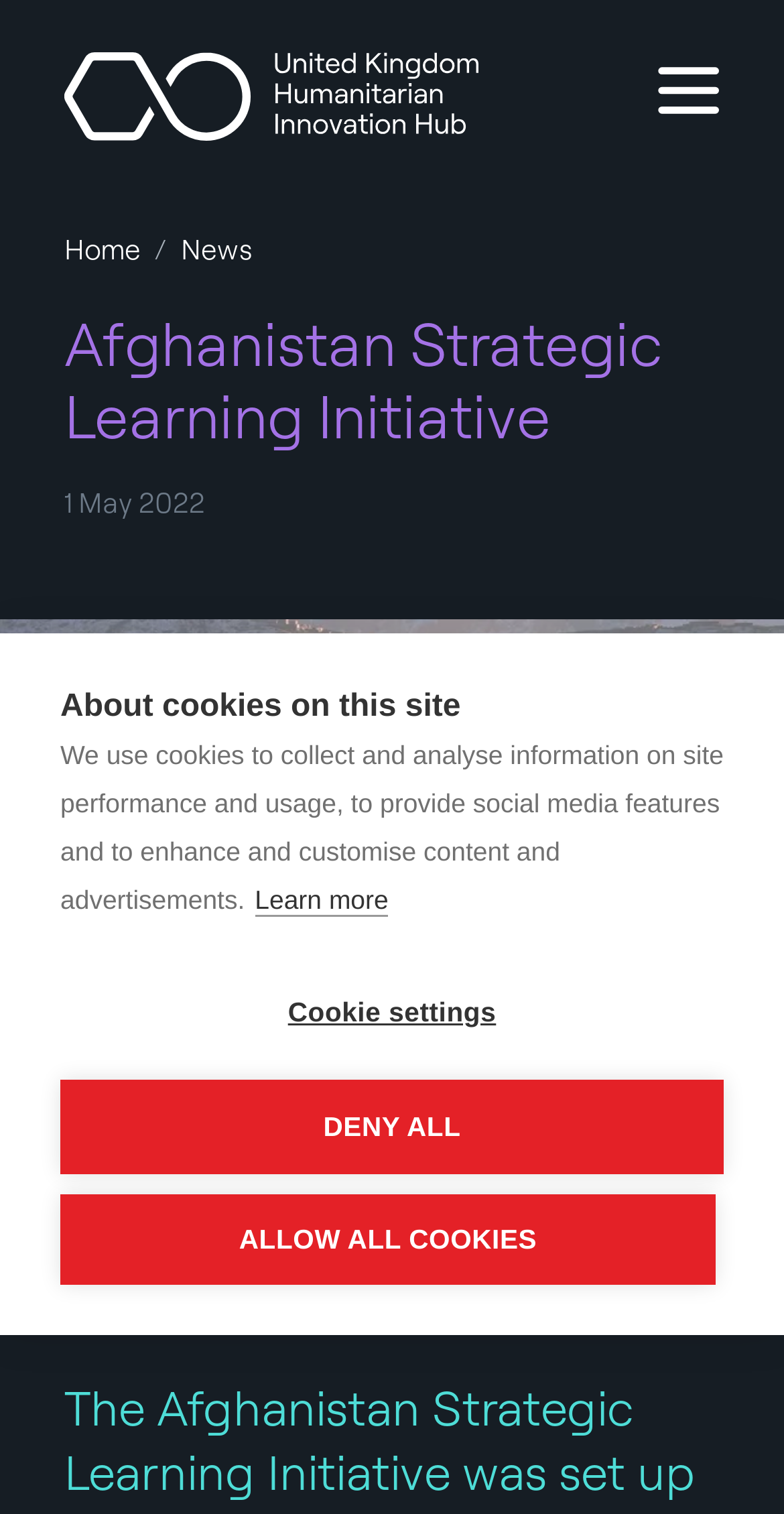Look at the image and answer the question in detail:
What is the name of the organization?

I found the answer by looking at the link 'United Kingdom Humanitarian Innovation Hub' which is located at the top left of the webpage, and it is likely to be the name of the organization.